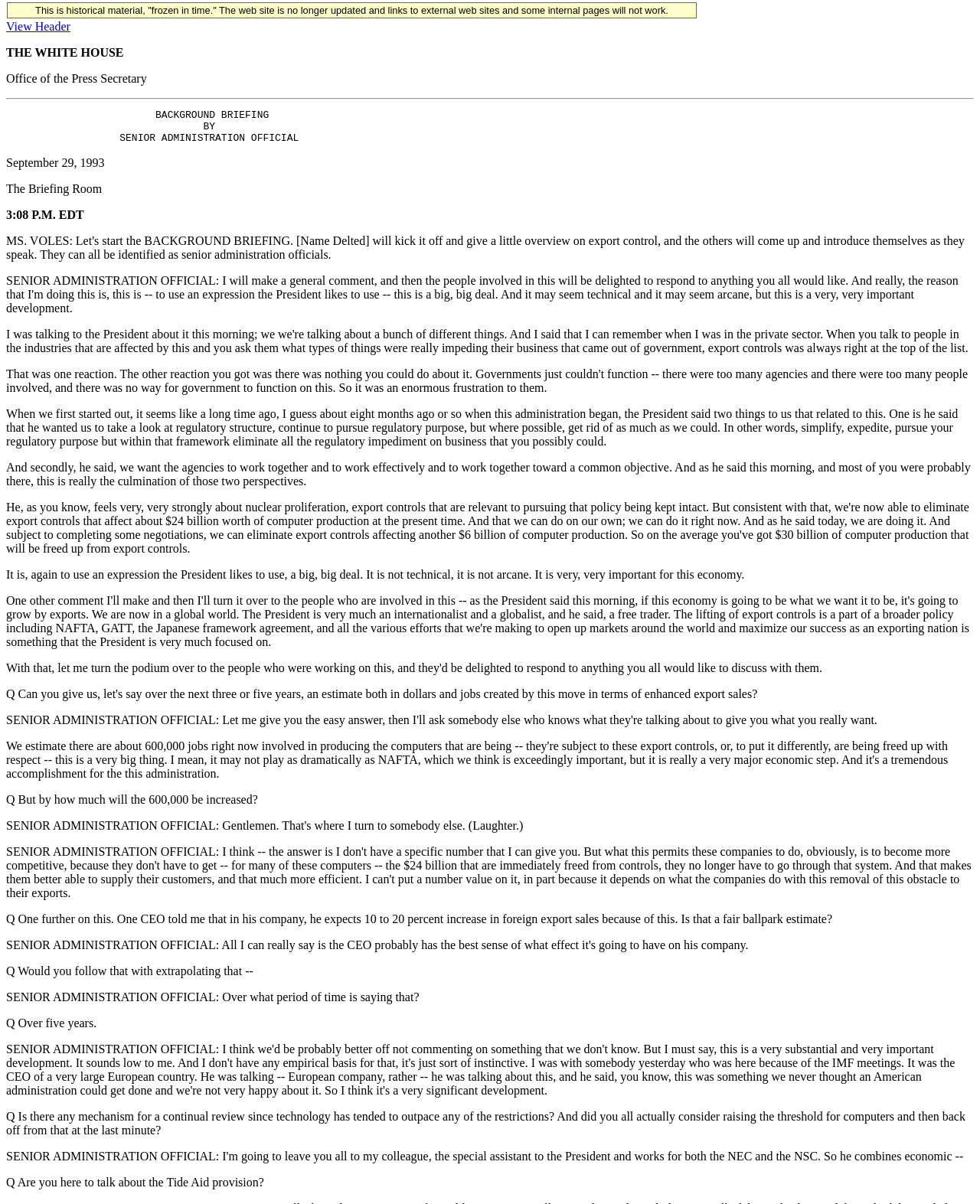What is the date of the background briefing?
Please provide a comprehensive answer based on the visual information in the image.

I found the date of the background briefing by looking at the StaticText element with the content 'September 29, 1993' which is located at the top of the webpage, below the title 'THE WHITE HOUSE'.